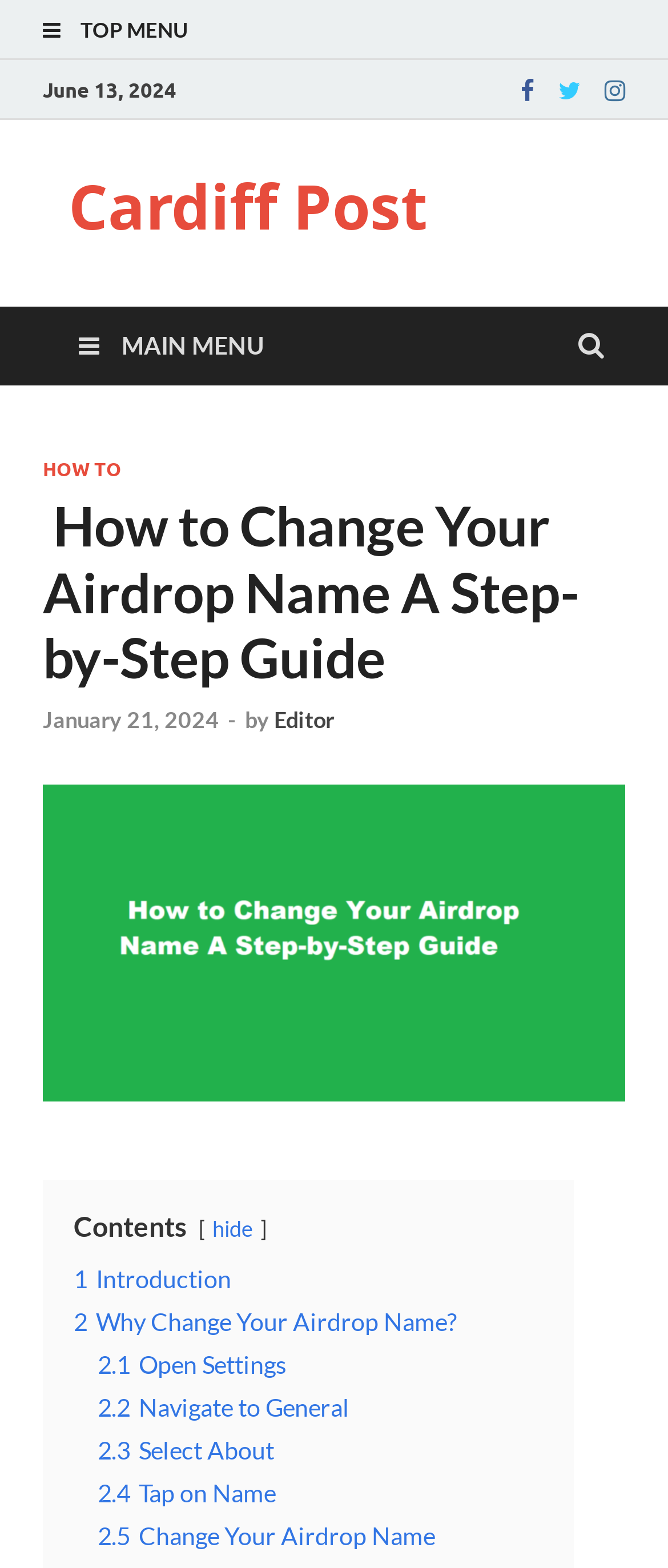What is the author of the article?
Utilize the information in the image to give a detailed answer to the question.

I found the author of the article by looking at the section below the title, where it says 'by Editor' in a link element.